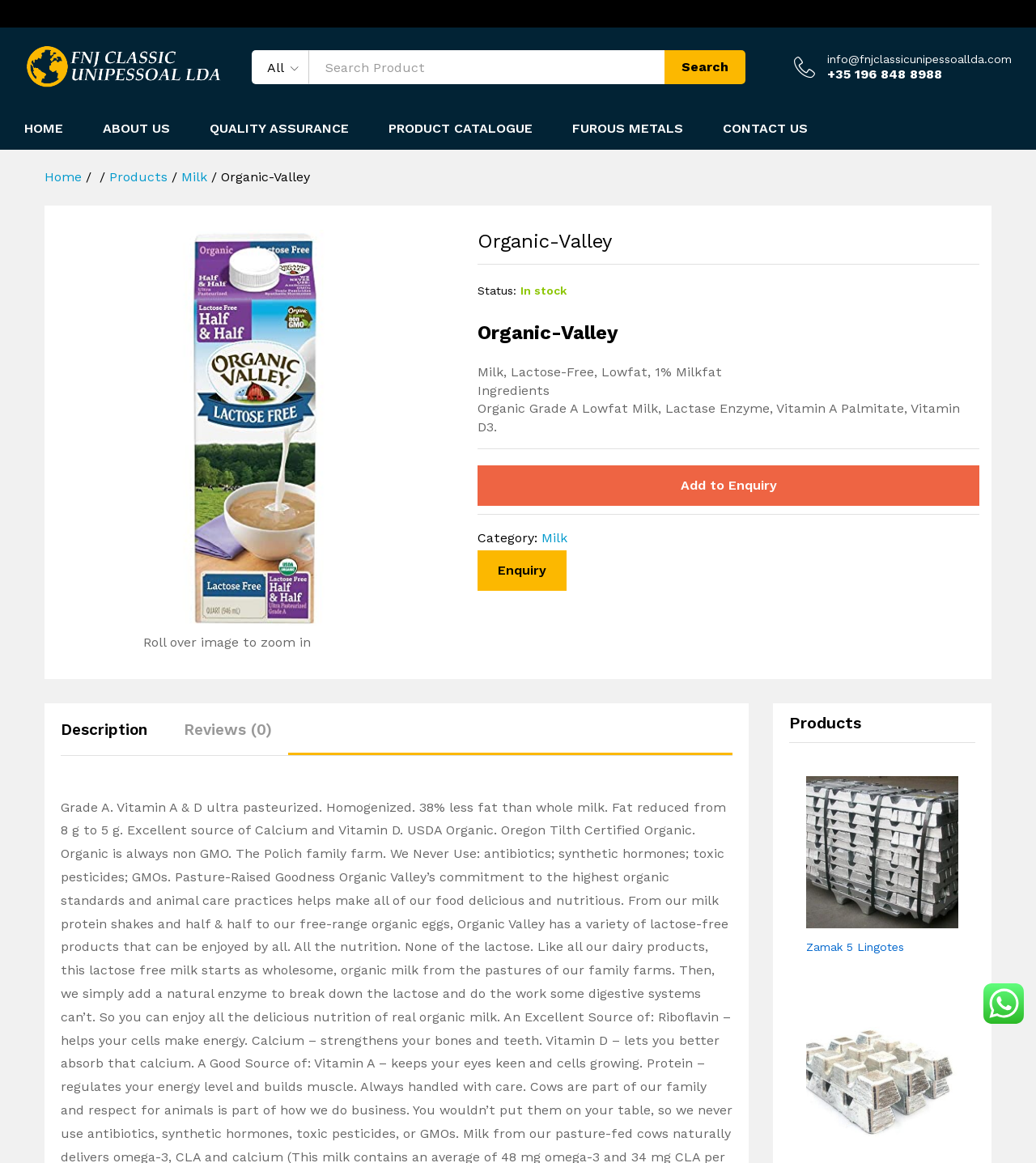Please identify the bounding box coordinates of the clickable area that will fulfill the following instruction: "Click on the HOME link". The coordinates should be in the format of four float numbers between 0 and 1, i.e., [left, top, right, bottom].

[0.023, 0.105, 0.061, 0.116]